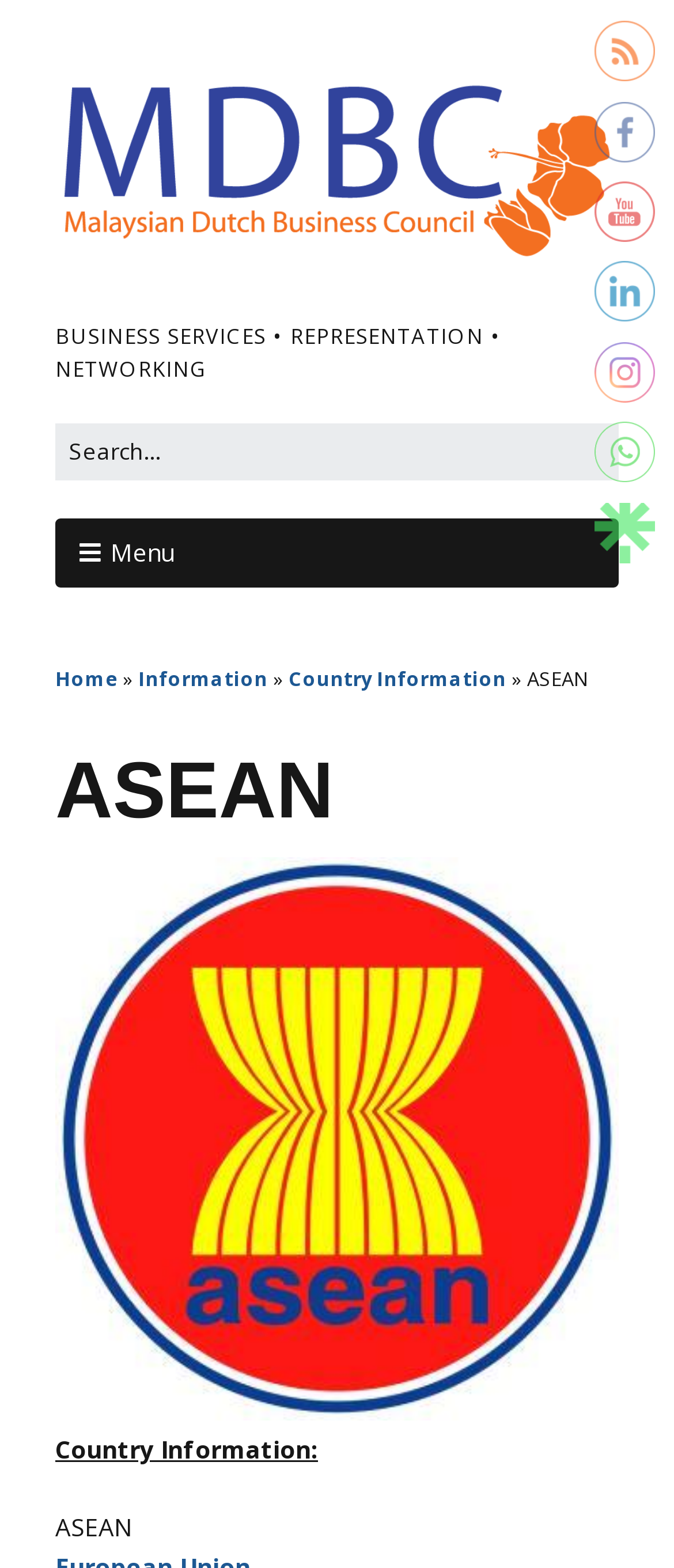Please mark the bounding box coordinates of the area that should be clicked to carry out the instruction: "Search for something".

[0.082, 0.27, 0.918, 0.306]